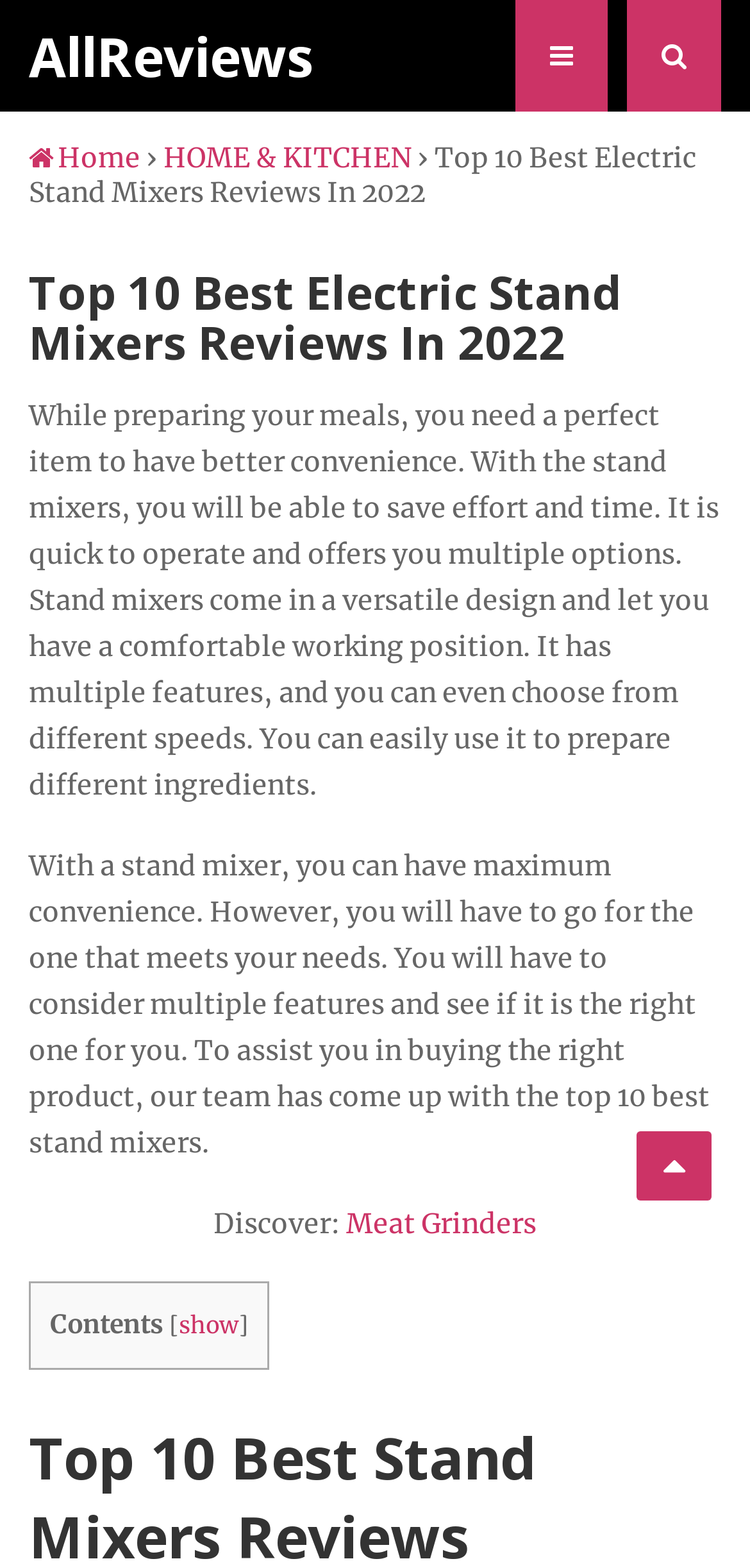Find the bounding box coordinates for the HTML element described as: "Home". The coordinates should consist of four float values between 0 and 1, i.e., [left, top, right, bottom].

[0.038, 0.09, 0.187, 0.112]